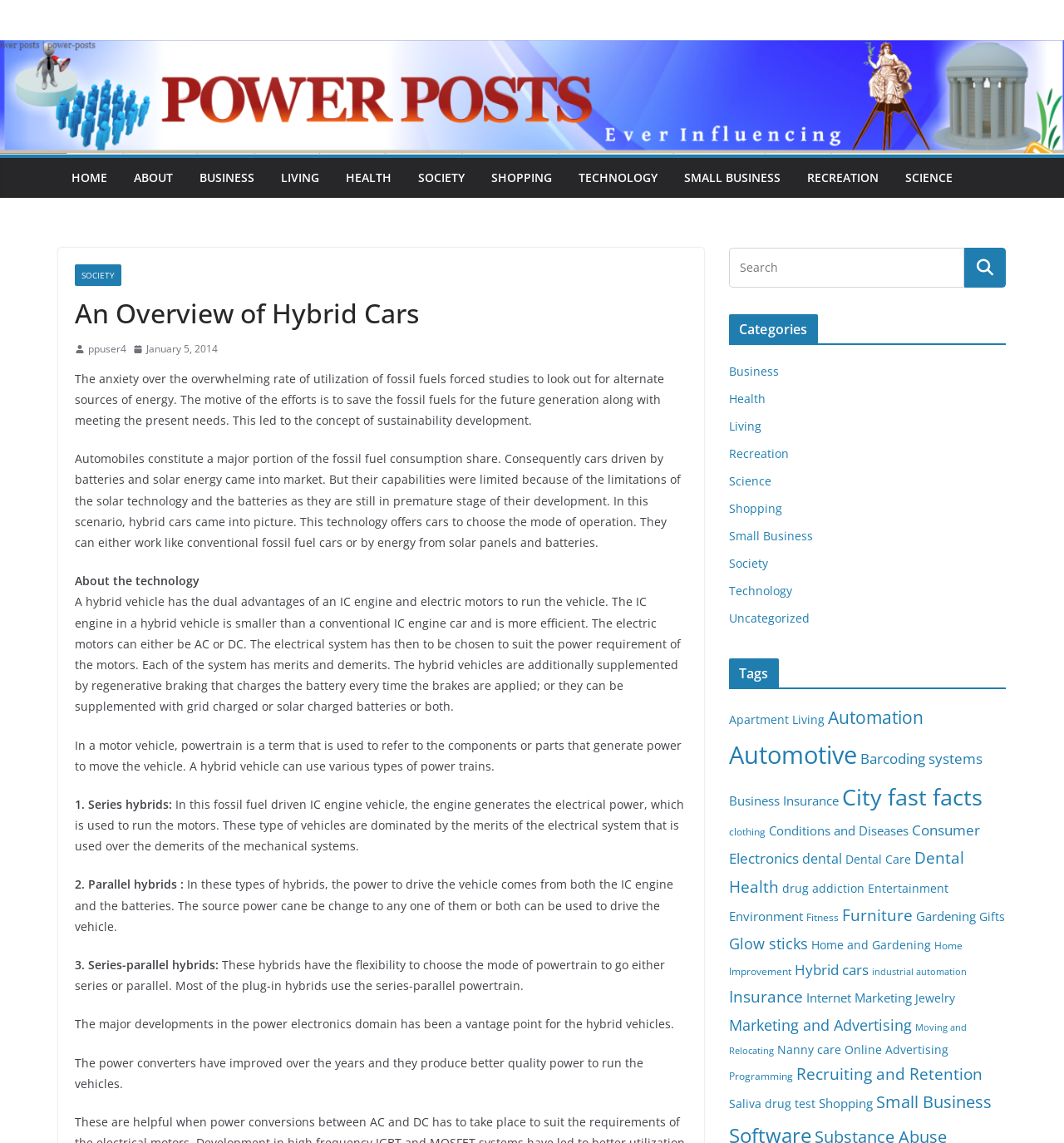Please mark the clickable region by giving the bounding box coordinates needed to complete this instruction: "click on ABOUT".

[0.126, 0.145, 0.162, 0.165]